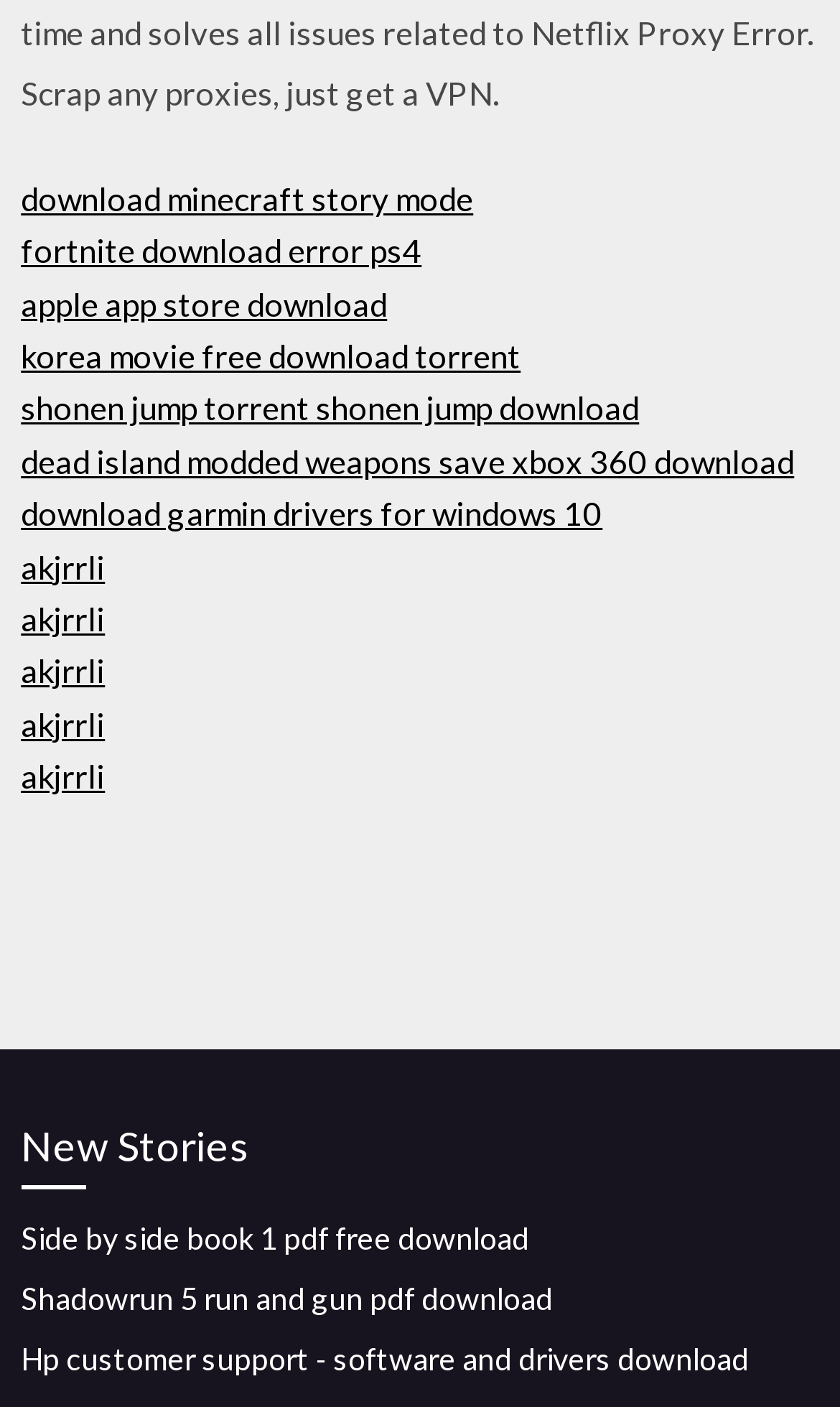Locate the bounding box of the UI element based on this description: "download minecraft story mode". Provide four float numbers between 0 and 1 as [left, top, right, bottom].

[0.025, 0.127, 0.563, 0.154]